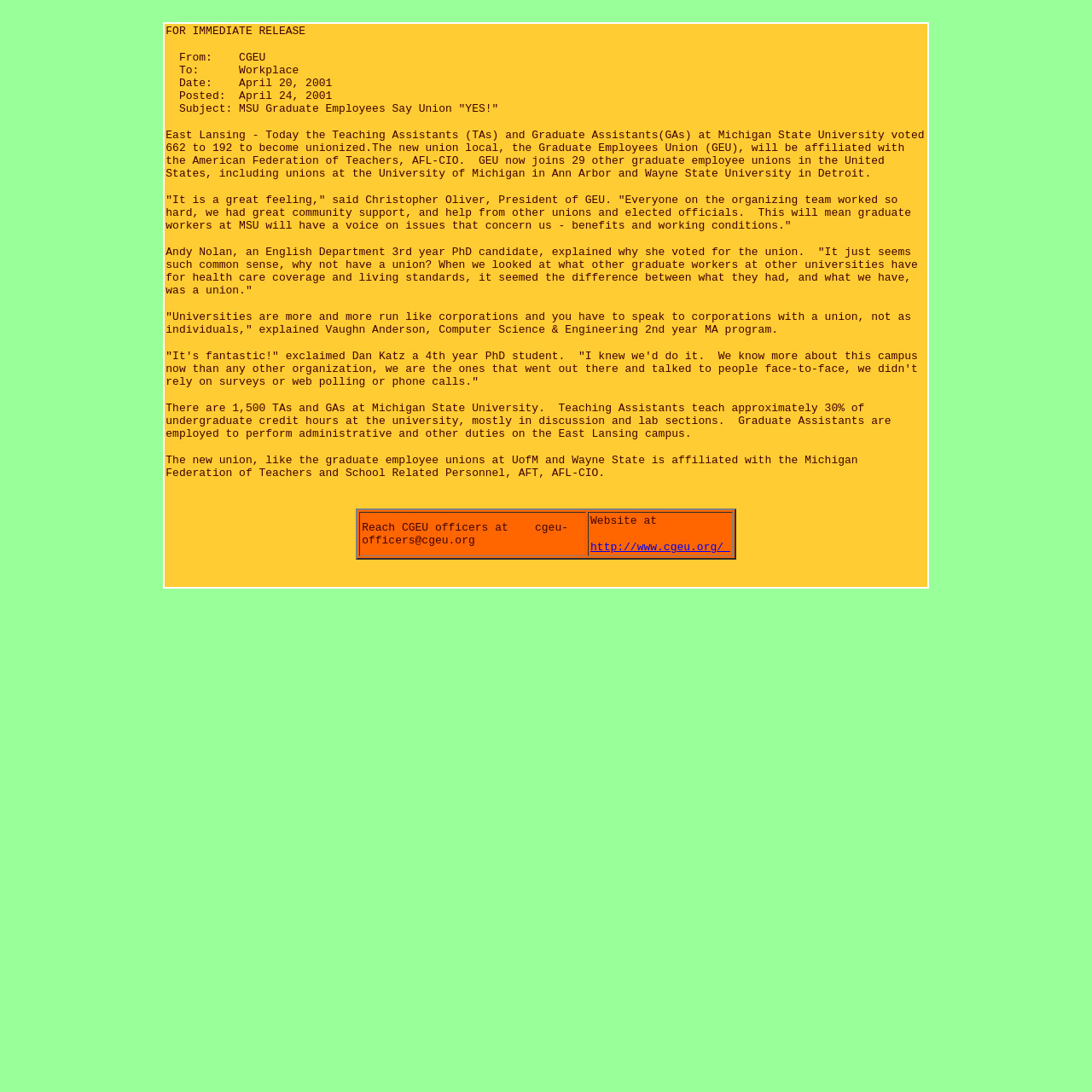Answer the question using only a single word or phrase: 
What is the email address to reach CGEU officers?

cgeu-officers@cgeu.org